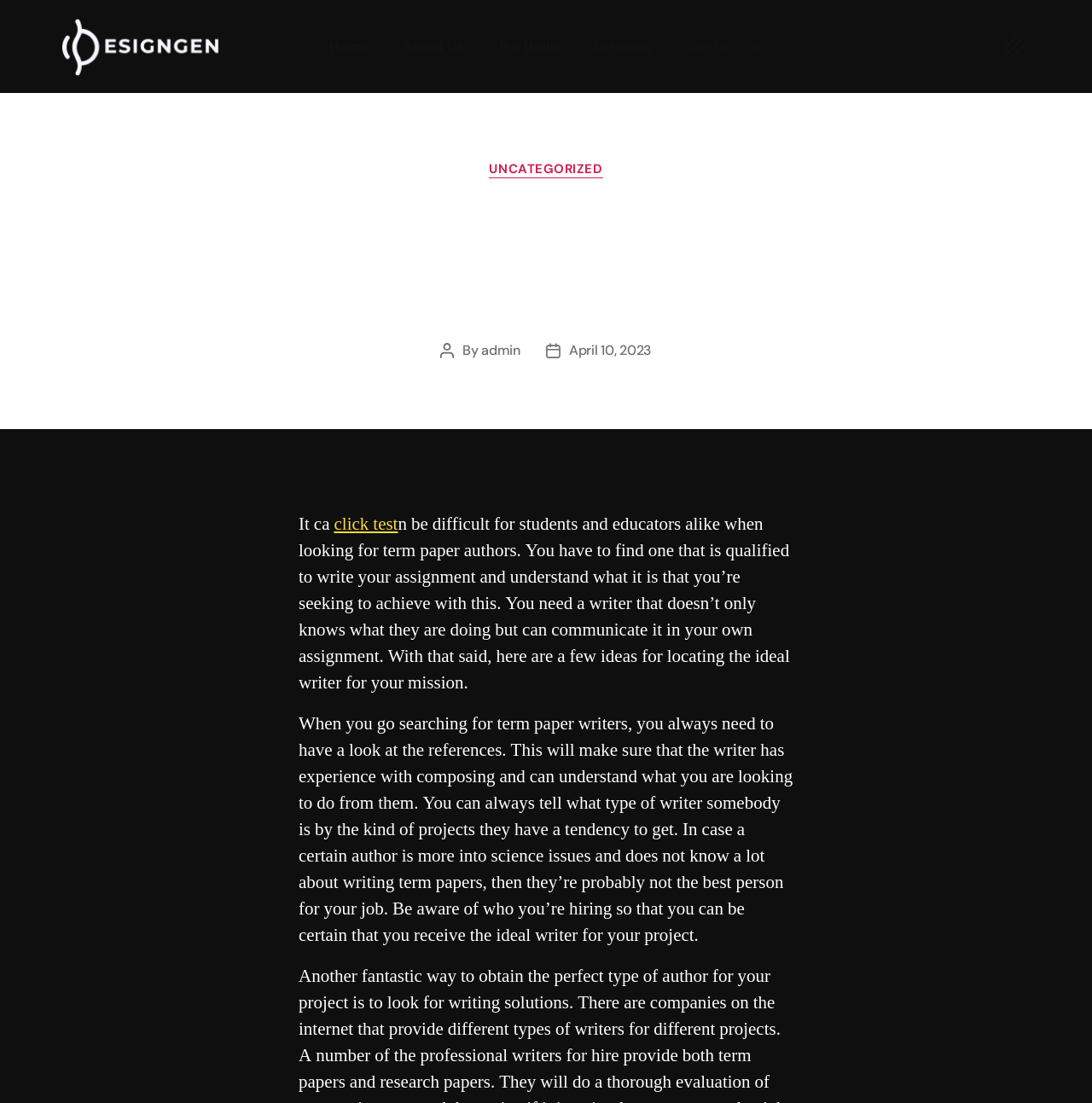Give a concise answer using one word or a phrase to the following question:
What should you check when searching for term paper writers?

References